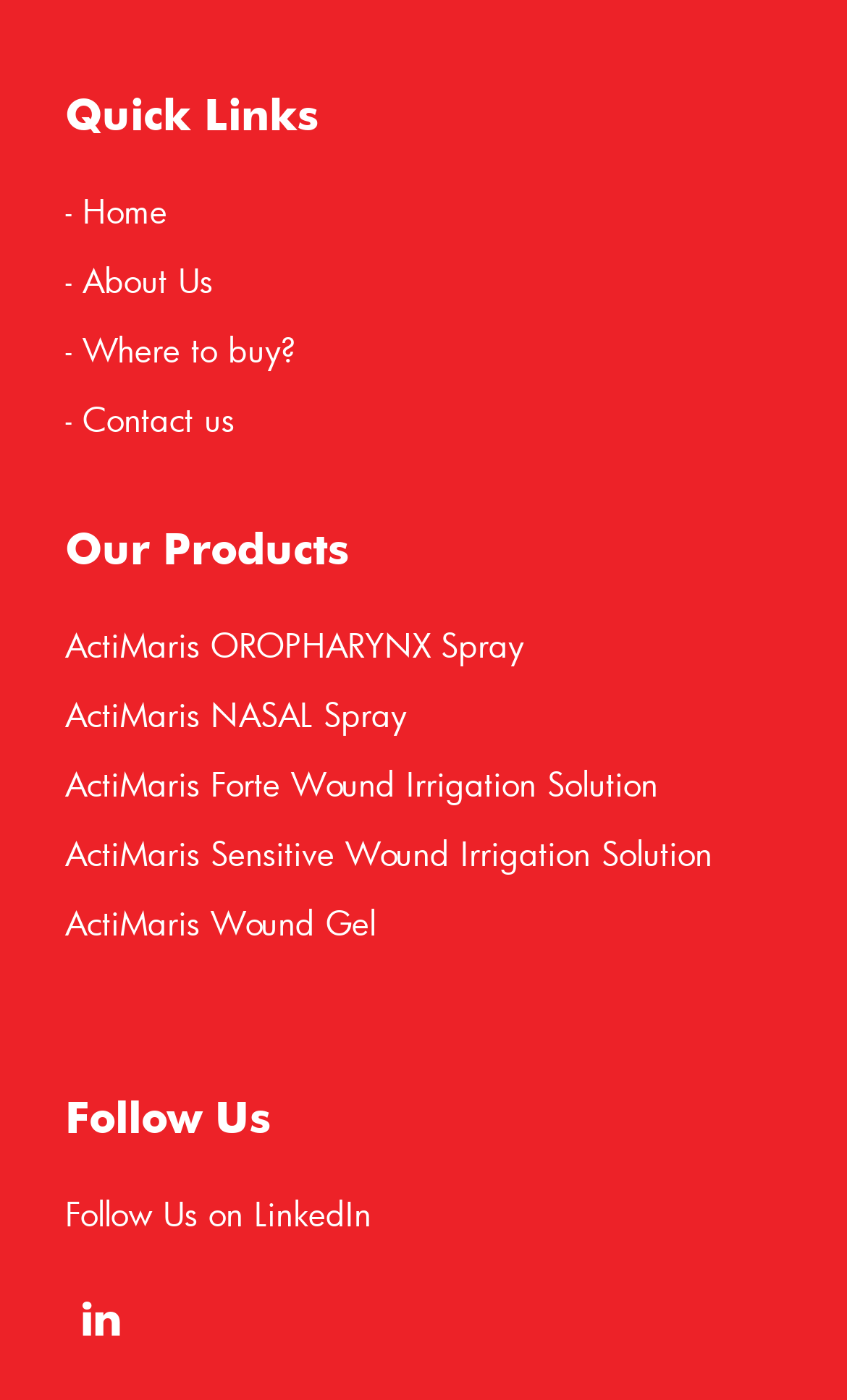Please determine the bounding box coordinates of the element's region to click for the following instruction: "contact us".

[0.077, 0.284, 0.277, 0.315]